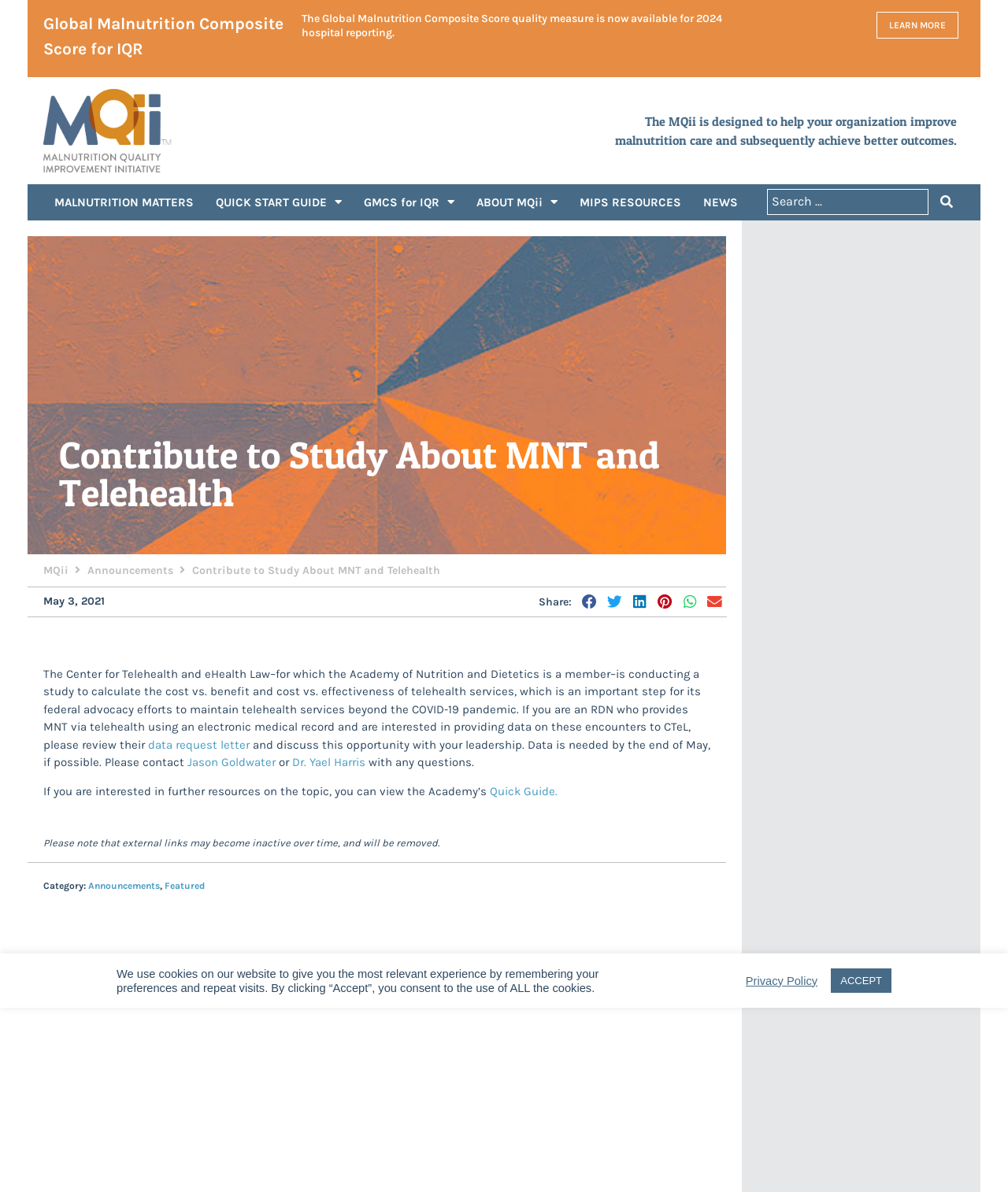Determine the bounding box coordinates for the UI element matching this description: "ABOUT MQii".

[0.462, 0.154, 0.564, 0.185]